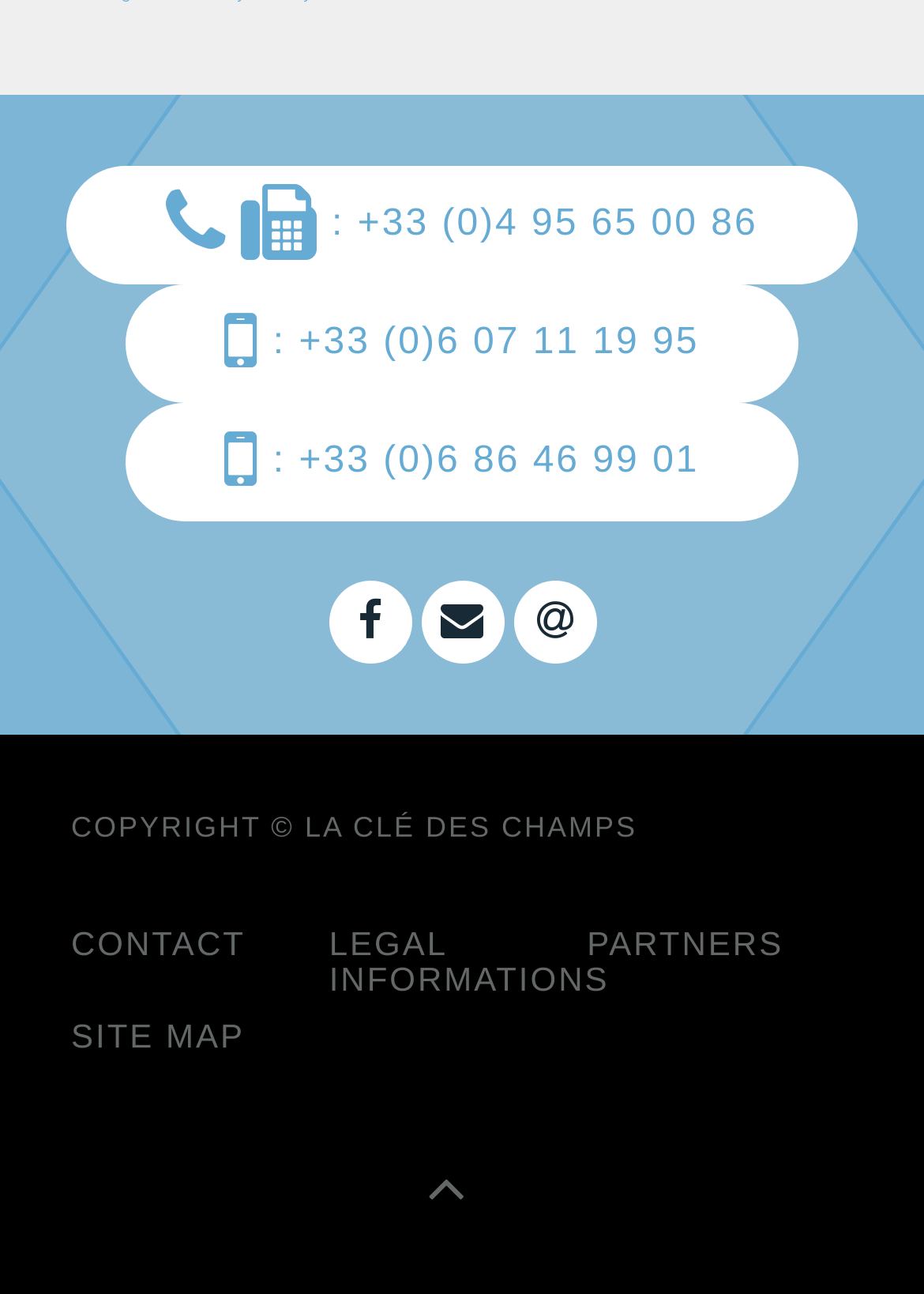Calculate the bounding box coordinates for the UI element based on the following description: "Legal informations". Ensure the coordinates are four float numbers between 0 and 1, i.e., [left, top, right, bottom].

[0.356, 0.717, 0.659, 0.772]